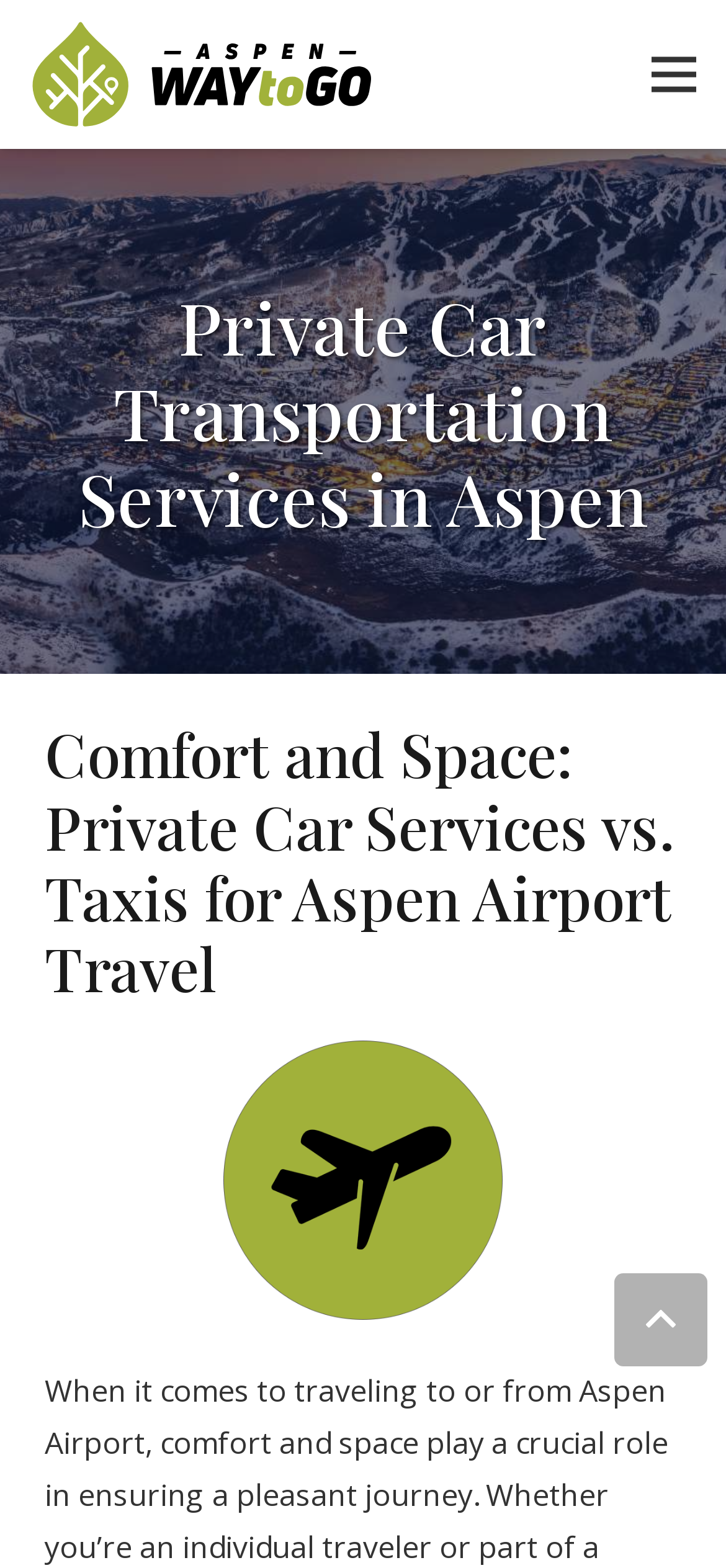How many images are on the webpage?
Give a thorough and detailed response to the question.

There are two images on the webpage: the Aspen Way To Go logo and an image of an airport, which is used to illustrate the concept of Aspen Airport travel.